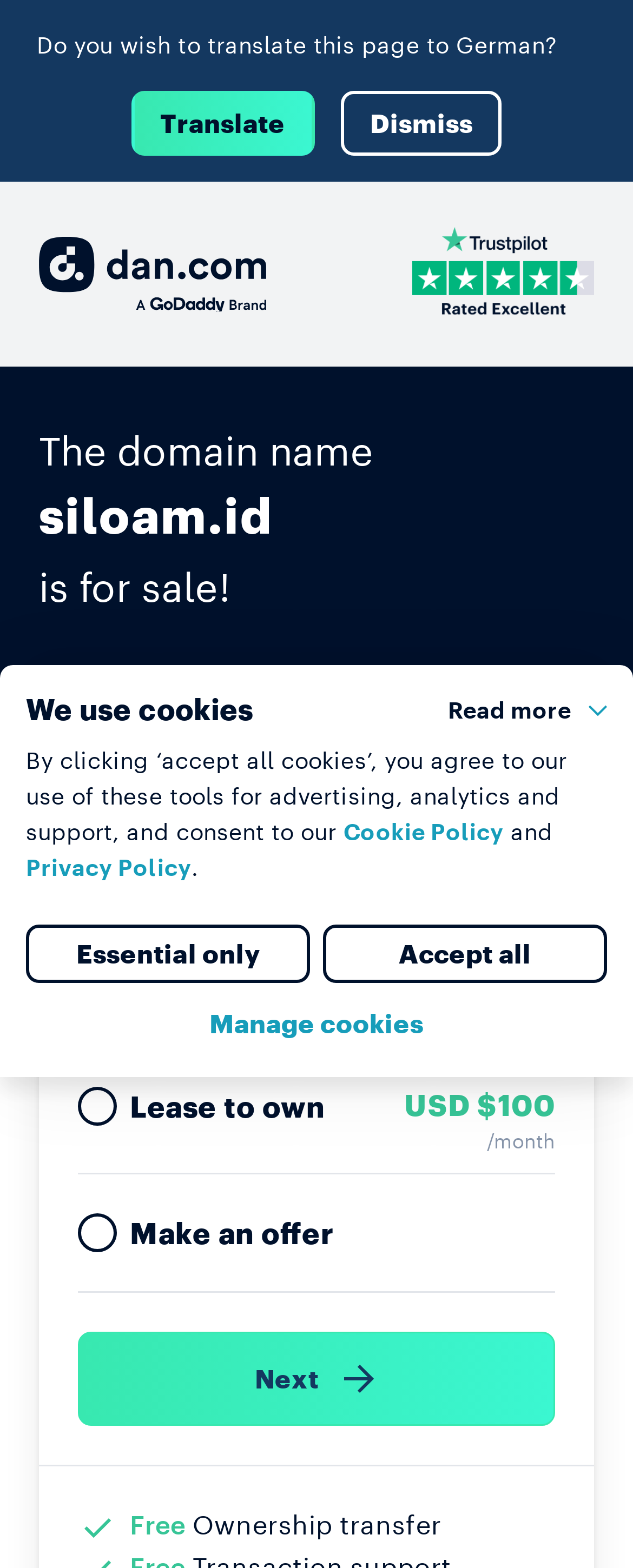Using the provided element description, identify the bounding box coordinates as (top-left x, top-left y, bottom-right x, bottom-right y). Ensure all values are between 0 and 1. Description: WATCH

None